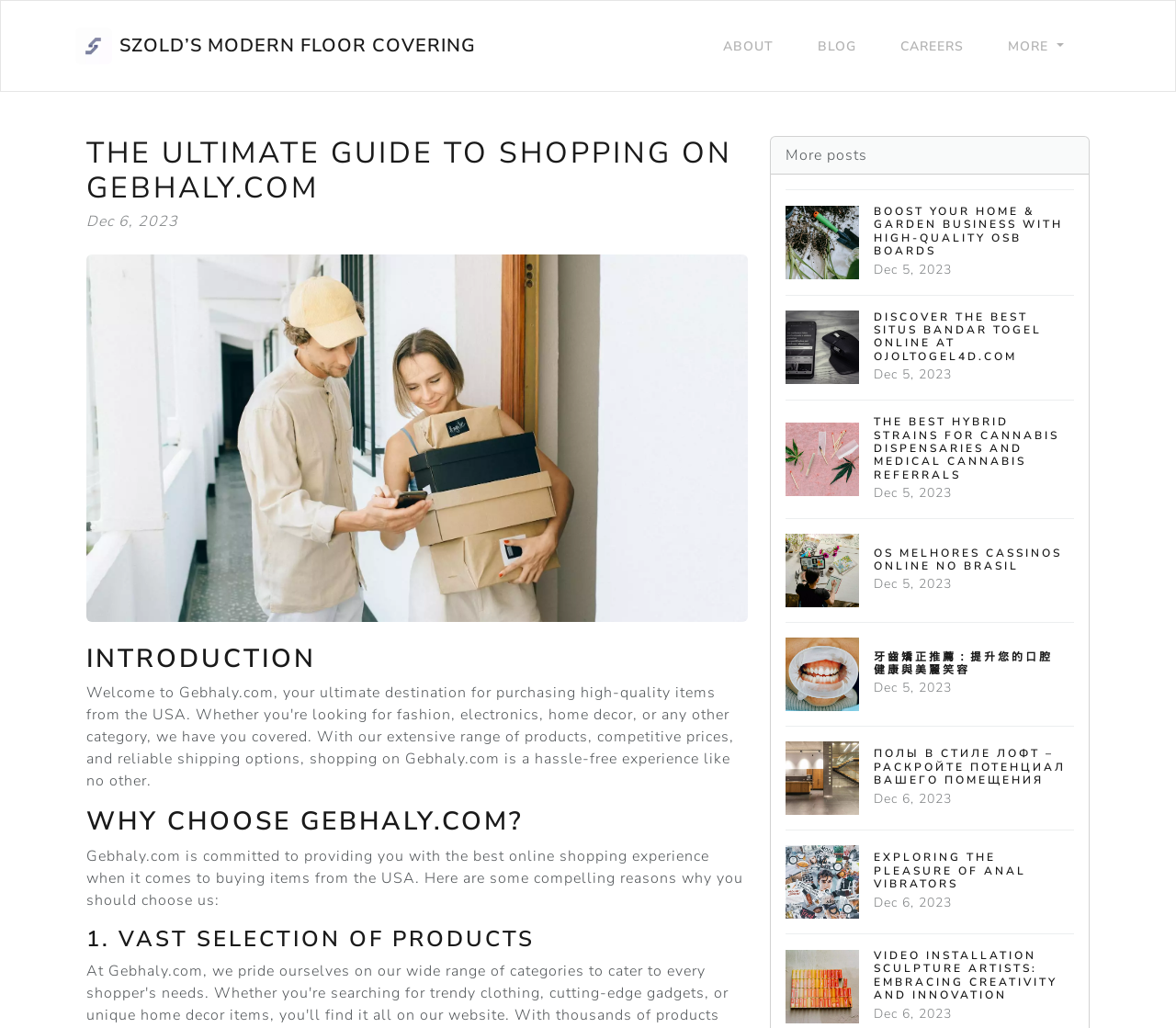Determine the bounding box coordinates for the UI element with the following description: "More". The coordinates should be four float numbers between 0 and 1, represented as [left, top, right, bottom].

[0.851, 0.025, 0.911, 0.064]